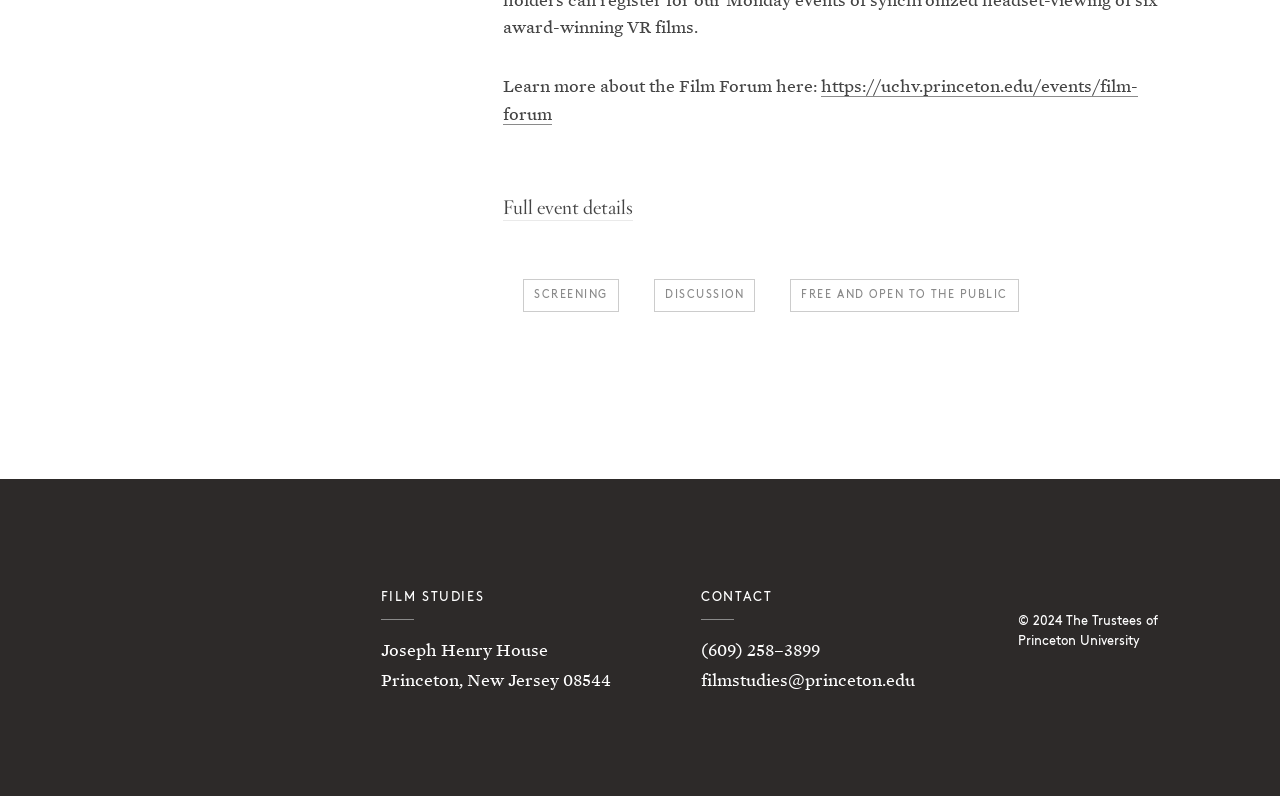How can one contact the Film Studies department?
Please provide a detailed and comprehensive answer to the question.

The webpage provides a phone number '(609) 258–3899' and an email address 'filmstudies@princeton.edu' which suggests that one can contact the Film Studies department through these means.